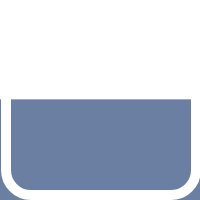Elaborate on all the features and components visible in the image.

The image features a scrumptious array of hot cocoa cookies, artfully arranged and surrounded by fluffy marshmallows and vibrant crushed peppermint candy canes. These delectable cookies are designed to enhance the festive spirit, making them an ideal treat for the Christmas season or any winter gathering. The visual appeal of the cookies, with their rich chocolatey color and the playful garnish of peppermint, captures the essence of cozy holiday treats, inviting everyone to indulge in a warm cup of cocoa alongside these sweet delights. Perfect for sharing or enjoying at home, this imagery encourages cookie lovers to explore the delightful recipe behind this festive offering.